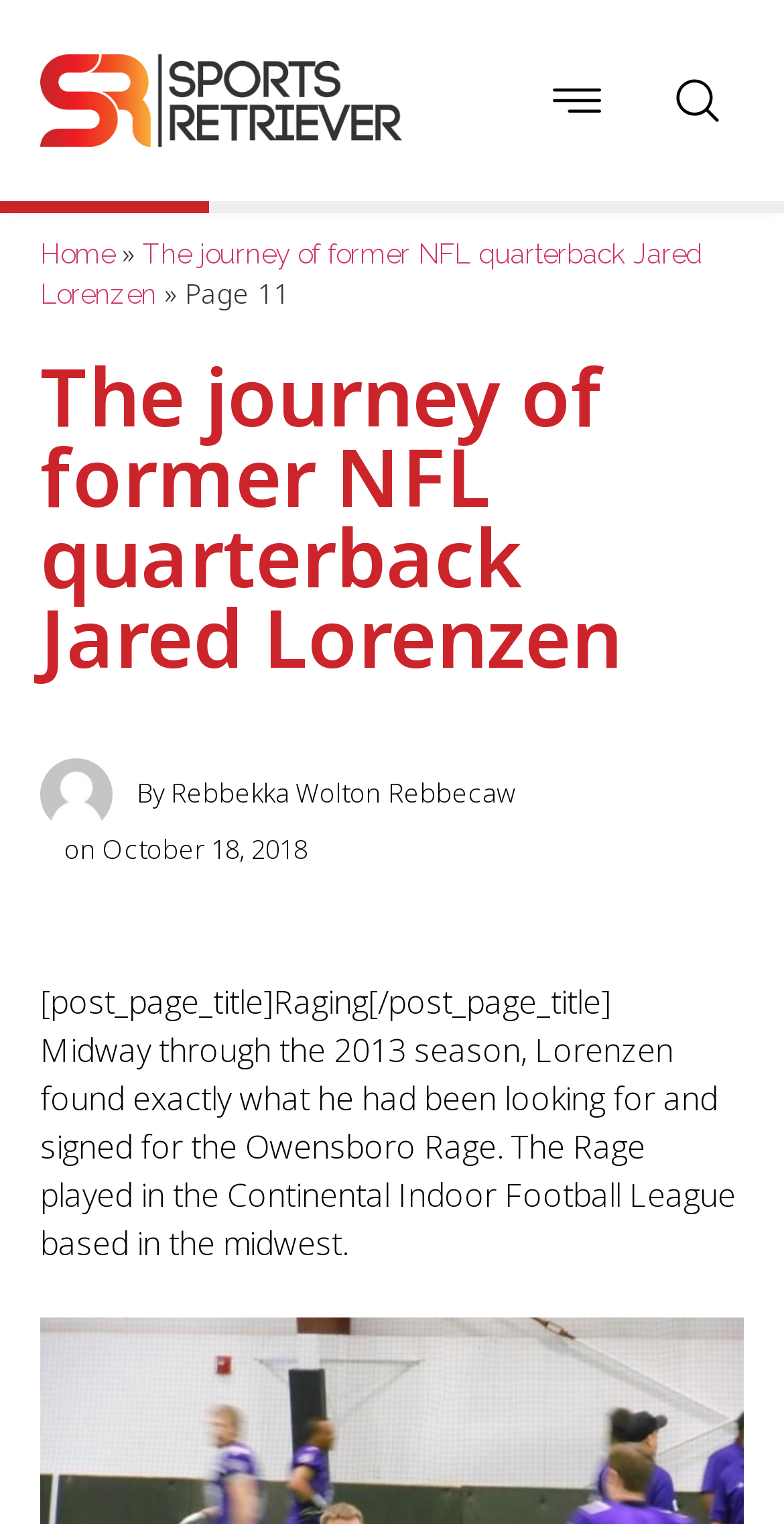Identify the bounding box of the UI component described as: "Home".

[0.051, 0.156, 0.146, 0.177]